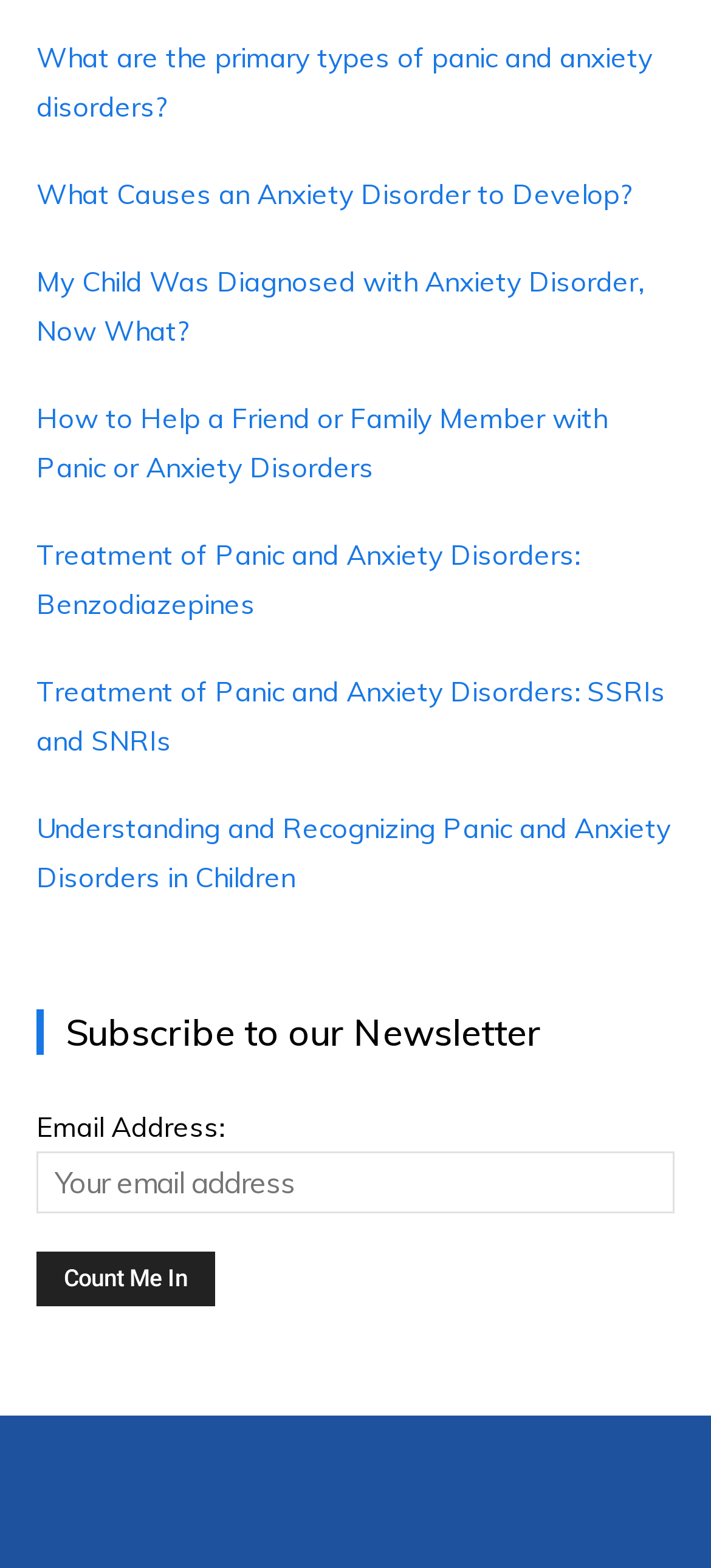Please locate the UI element described by "CV-Cartography and Visualization" and provide its bounding box coordinates.

None